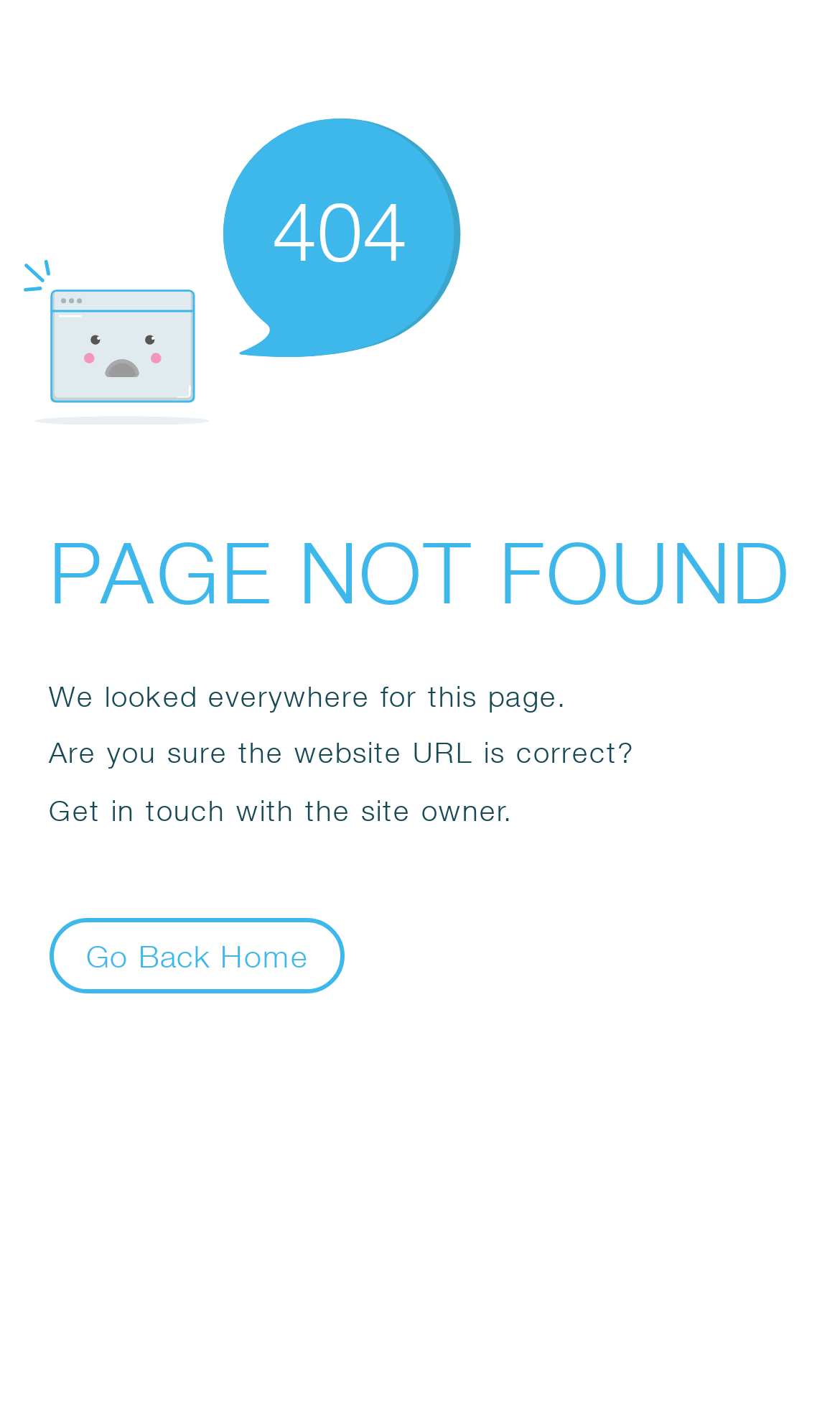Construct a comprehensive caption that outlines the webpage's structure and content.

The webpage displays an error message, prominently featuring the text "404" in a large font size, positioned near the top center of the page. Below this, the text "PAGE NOT FOUND" is displayed in a slightly smaller font size, spanning almost the entire width of the page. 

Following this, there are three paragraphs of text. The first paragraph reads "We looked everywhere for this page." The second paragraph asks "Are you sure the website URL is correct?" The third paragraph suggests "Get in touch with the site owner." These paragraphs are positioned in a vertical sequence, aligned to the left side of the page.

At the bottom left of the page, there is a button labeled "Go Back Home". An SVG icon is positioned at the top left corner of the page, but its contents are not specified.